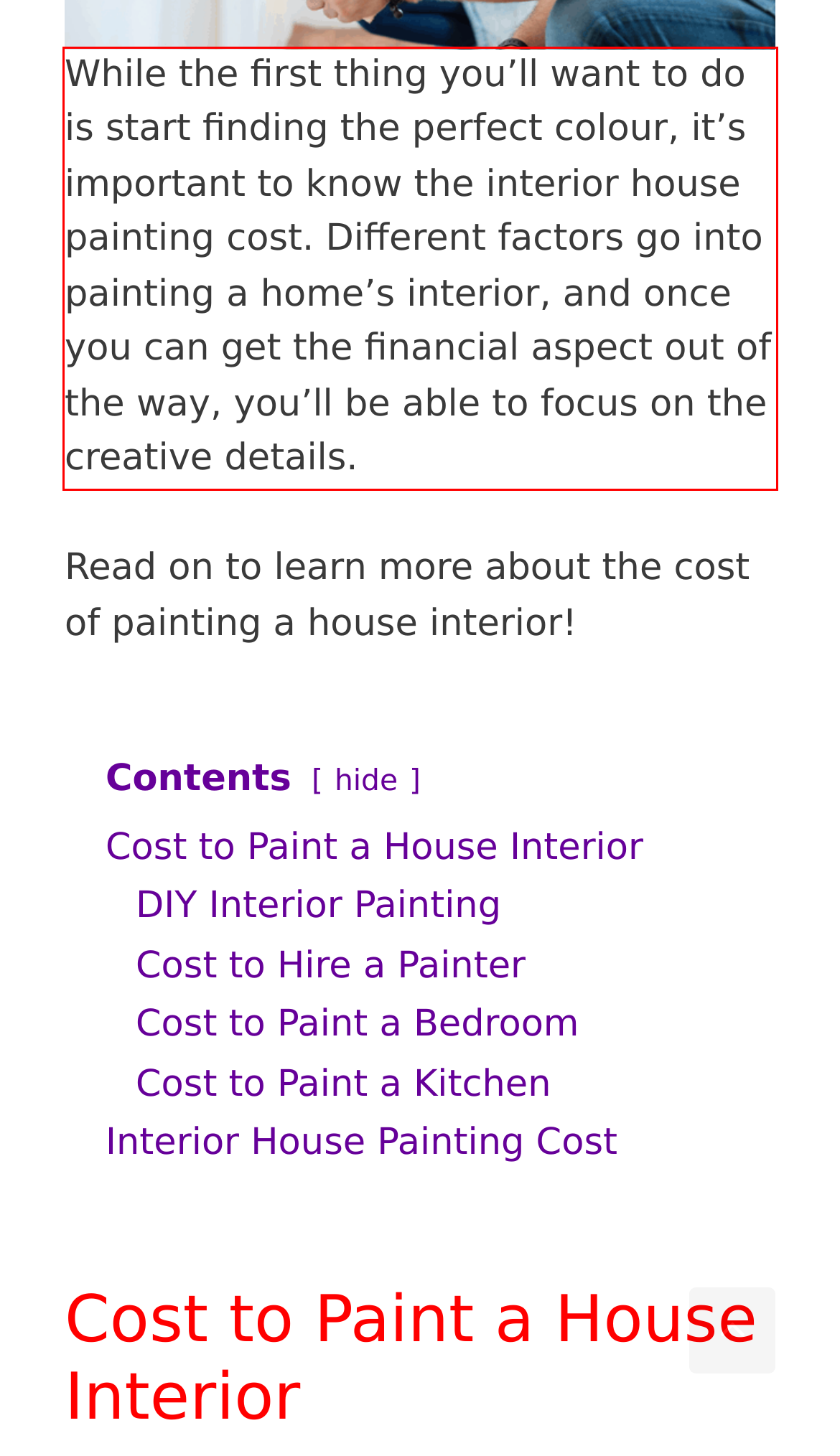You have a screenshot of a webpage with a red bounding box. Use OCR to generate the text contained within this red rectangle.

While the first thing you’ll want to do is start finding the perfect colour, it’s important to know the interior house painting cost. Different factors go into painting a home’s interior, and once you can get the financial aspect out of the way, you’ll be able to focus on the creative details.